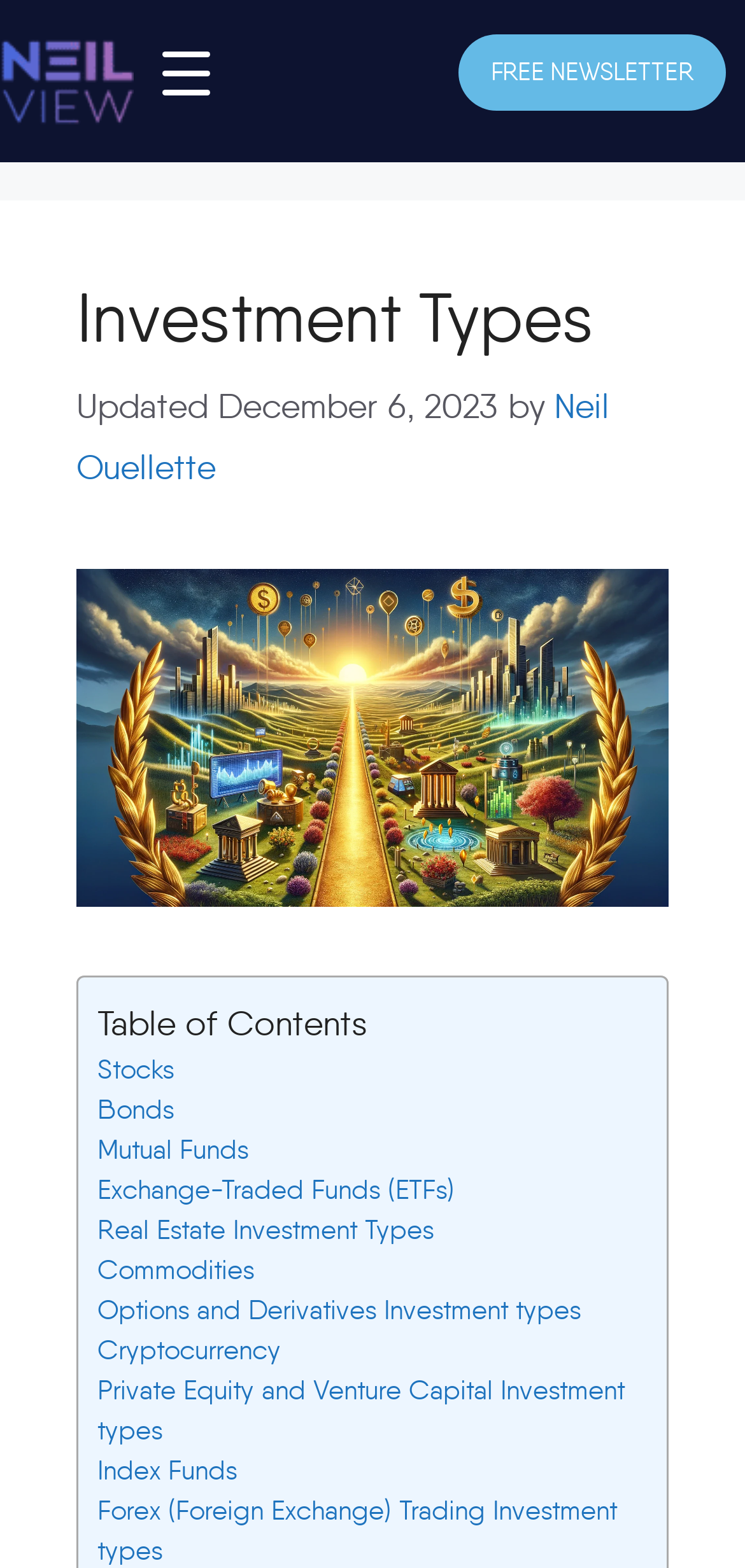What is the purpose of the button at the top left?
Based on the image, respond with a single word or phrase.

Menu Trigger